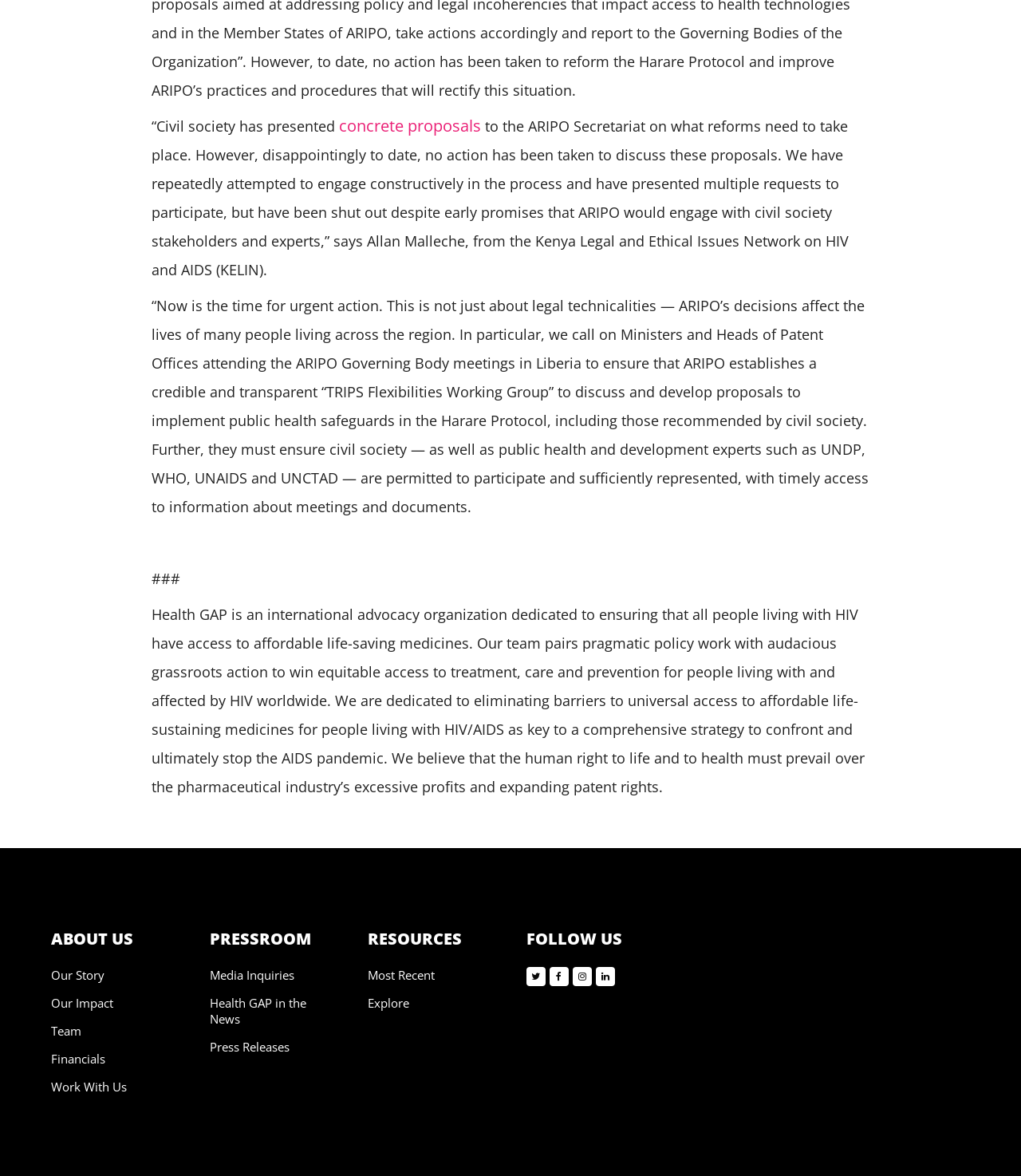Respond to the question below with a single word or phrase: What is the name of the network mentioned in the article?

KELIN